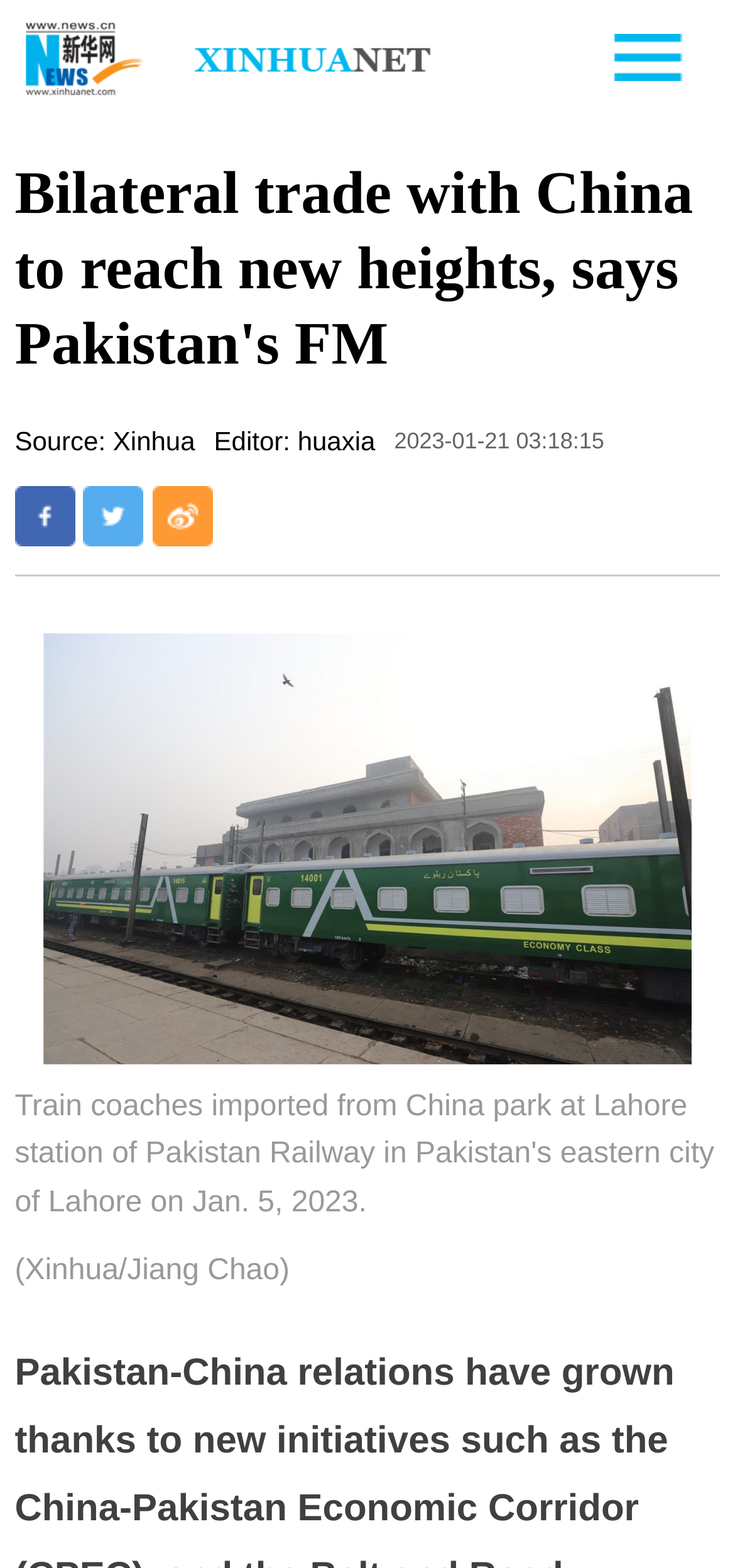Please give a short response to the question using one word or a phrase:
Who is the editor of the article?

huaxia